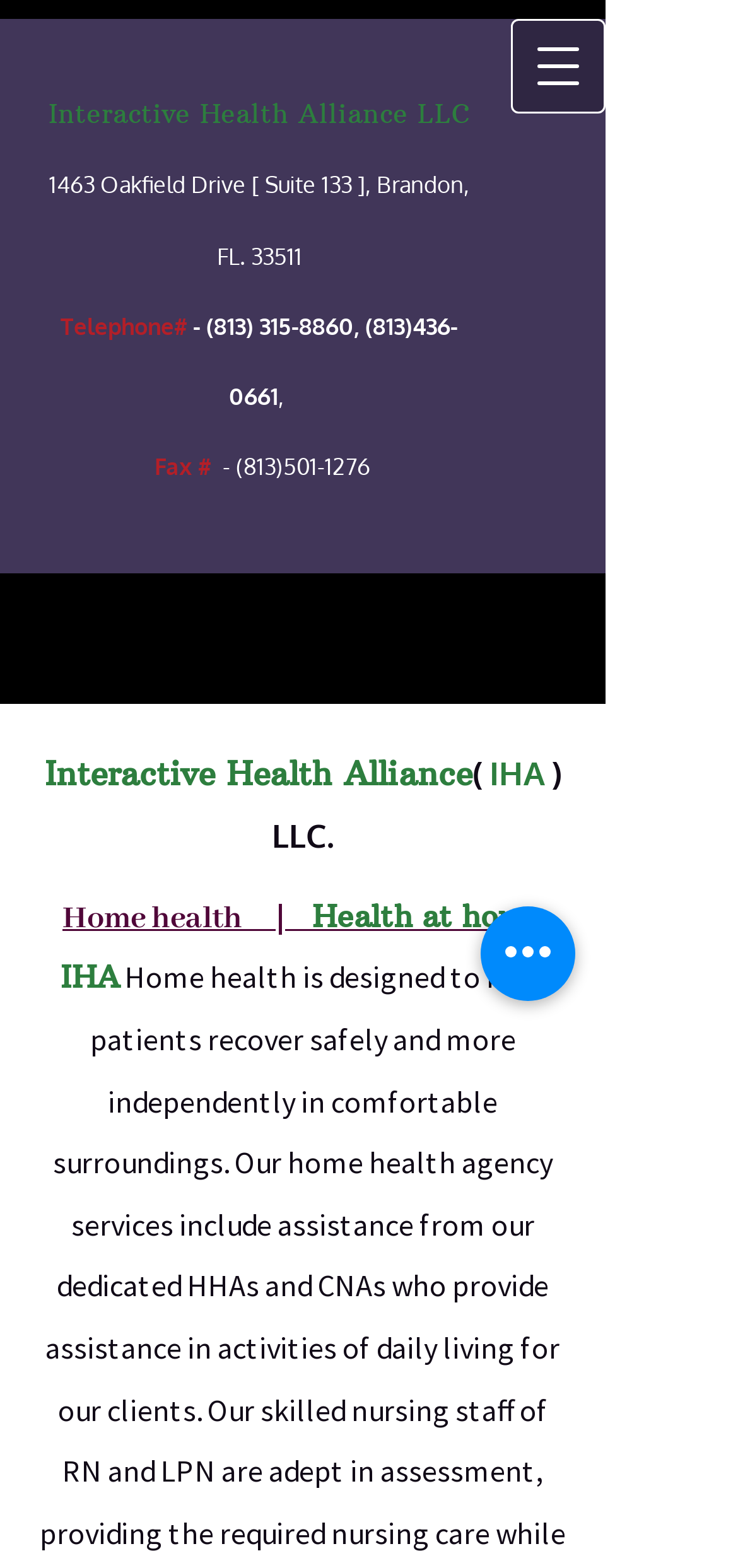Determine the bounding box coordinates for the UI element described. Format the coordinates as (top-left x, top-left y, bottom-right x, bottom-right y) and ensure all values are between 0 and 1. Element description: (813)436-0661

[0.31, 0.199, 0.621, 0.262]